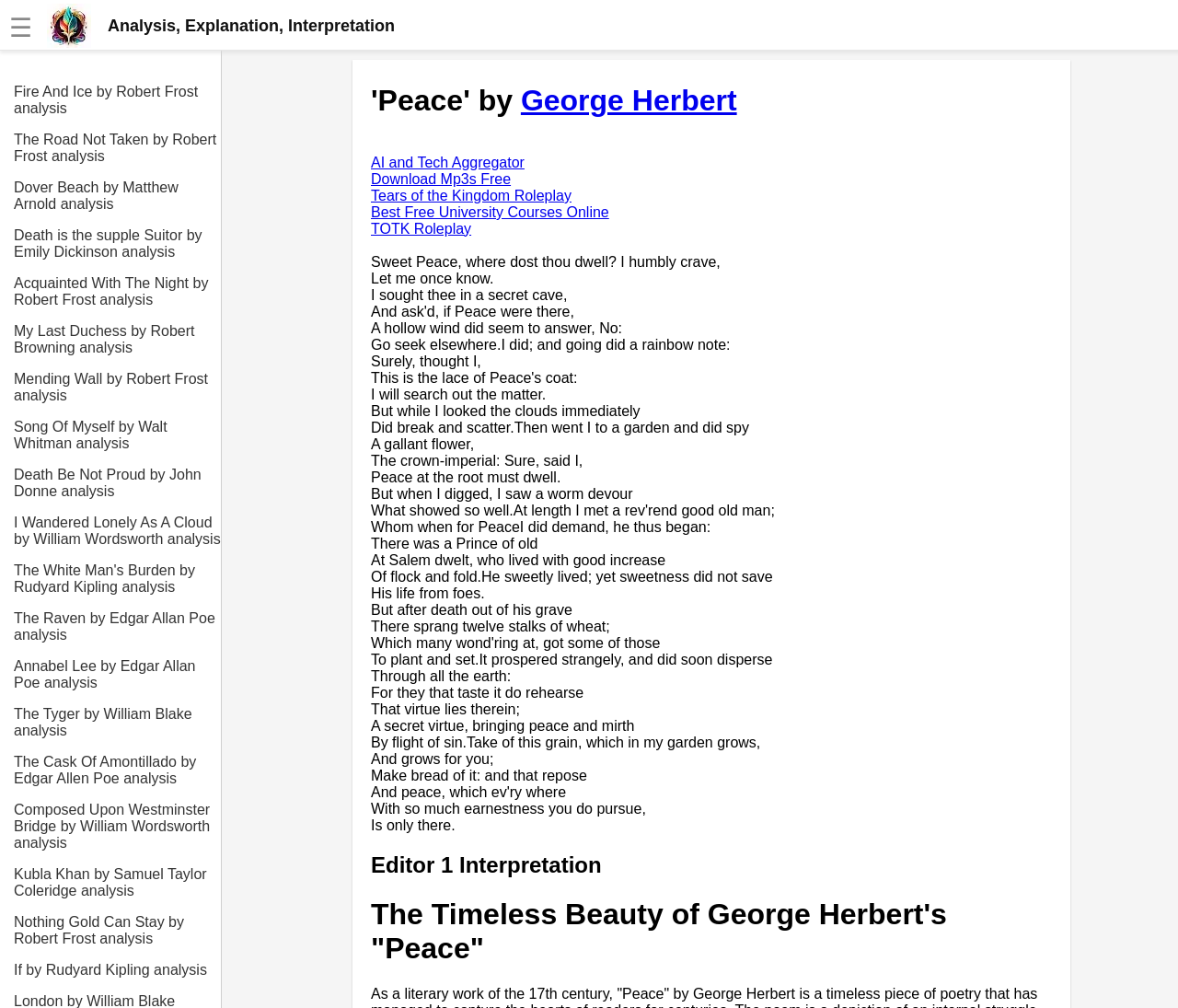What is the bounding box coordinate of the region where the poem 'Peace' is written?
Answer with a single word or phrase by referring to the visual content.

[0.315, 0.084, 0.893, 0.117]